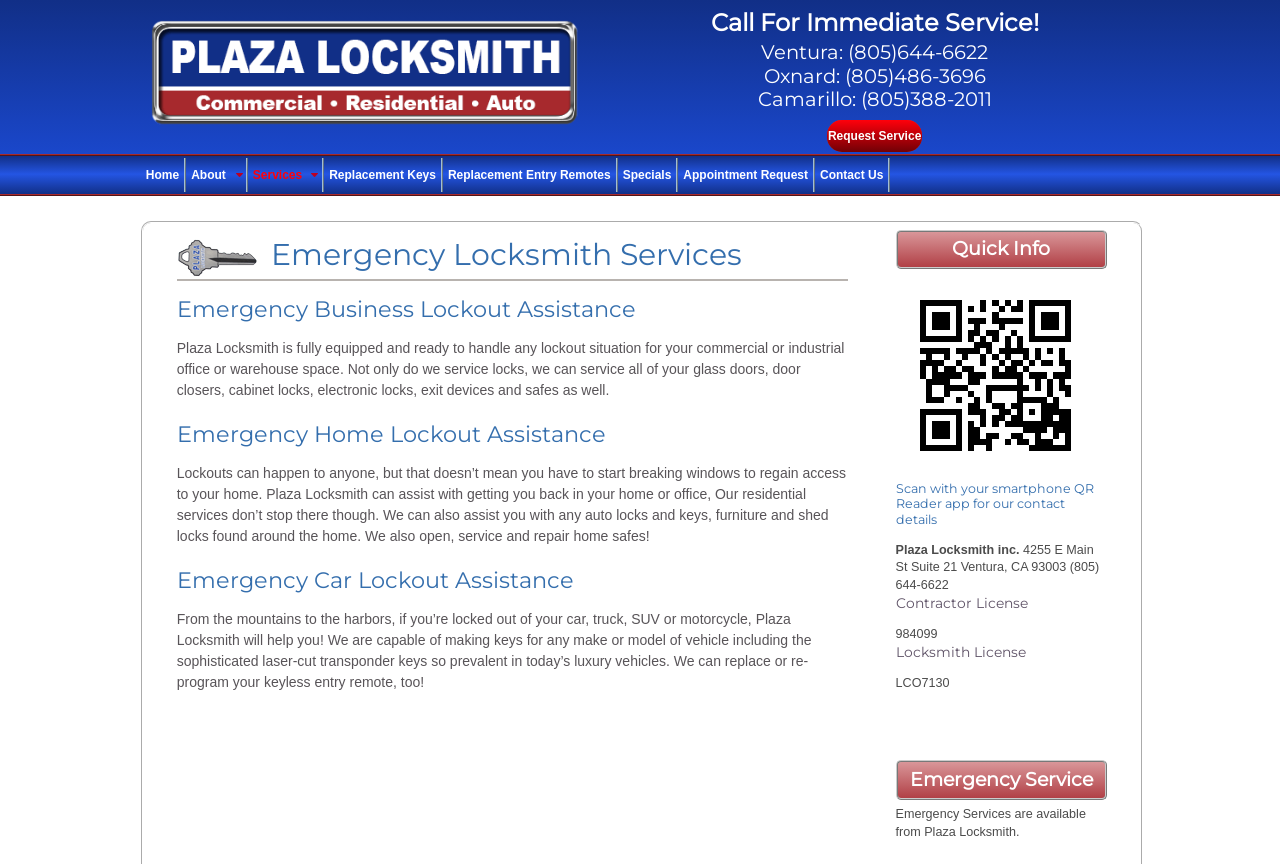Find the bounding box coordinates of the clickable element required to execute the following instruction: "Click the 'Home' link". Provide the coordinates as four float numbers between 0 and 1, i.e., [left, top, right, bottom].

[0.11, 0.182, 0.145, 0.222]